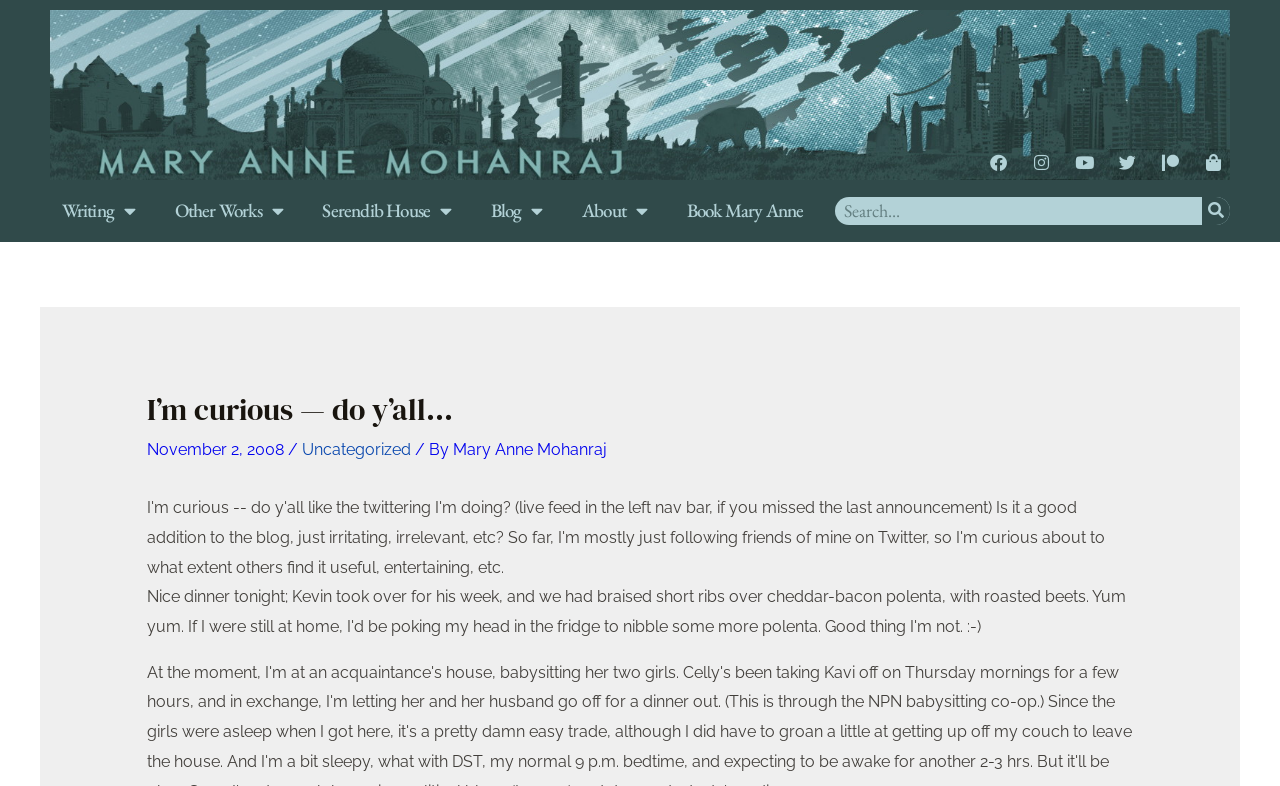What social media platforms are available?
Please utilize the information in the image to give a detailed response to the question.

I found the social media platforms by looking at the top section of the webpage, where there are links to Facebook, Instagram, Youtube, Twitter, and Patreon.